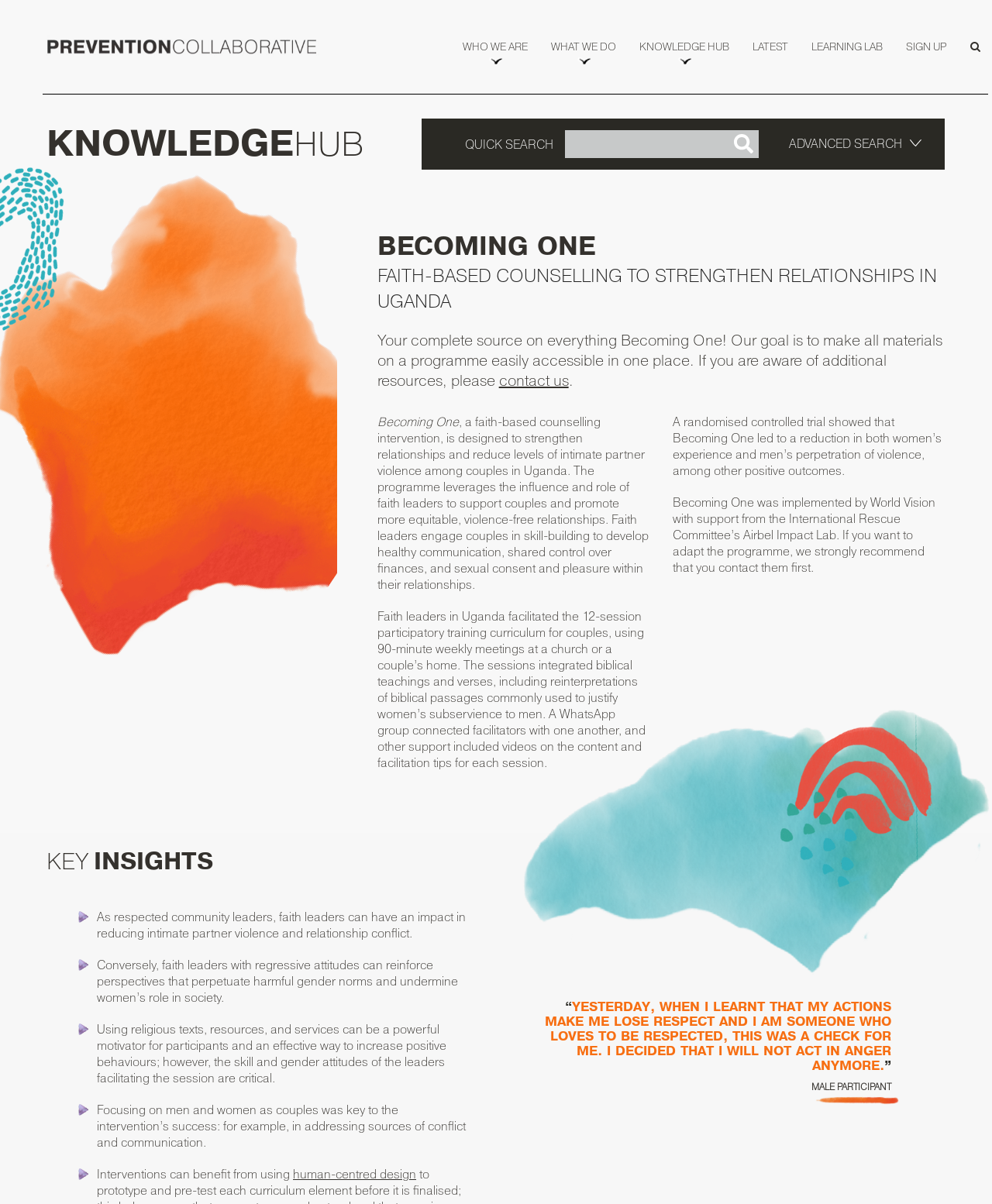Locate the bounding box coordinates of the segment that needs to be clicked to meet this instruction: "Click on WHO WE ARE".

[0.455, 0.023, 0.544, 0.055]